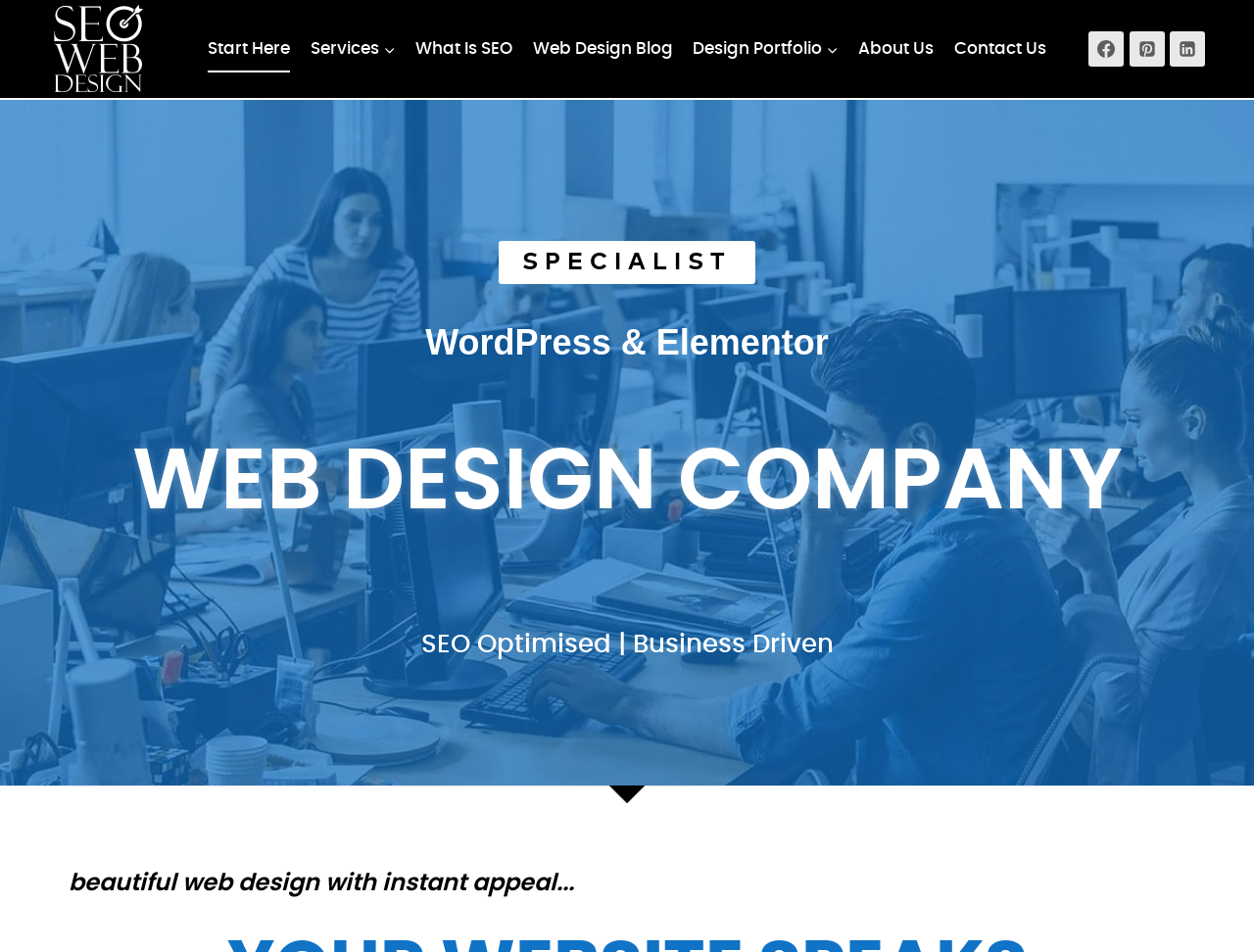Refer to the image and offer a detailed explanation in response to the question: What is the company's specialty?

Based on the webpage, the company specializes in SEO and web design, as indicated by the heading 'SEO Optimised | Business Driven' and the link 'SEO WEB DESIGN'.